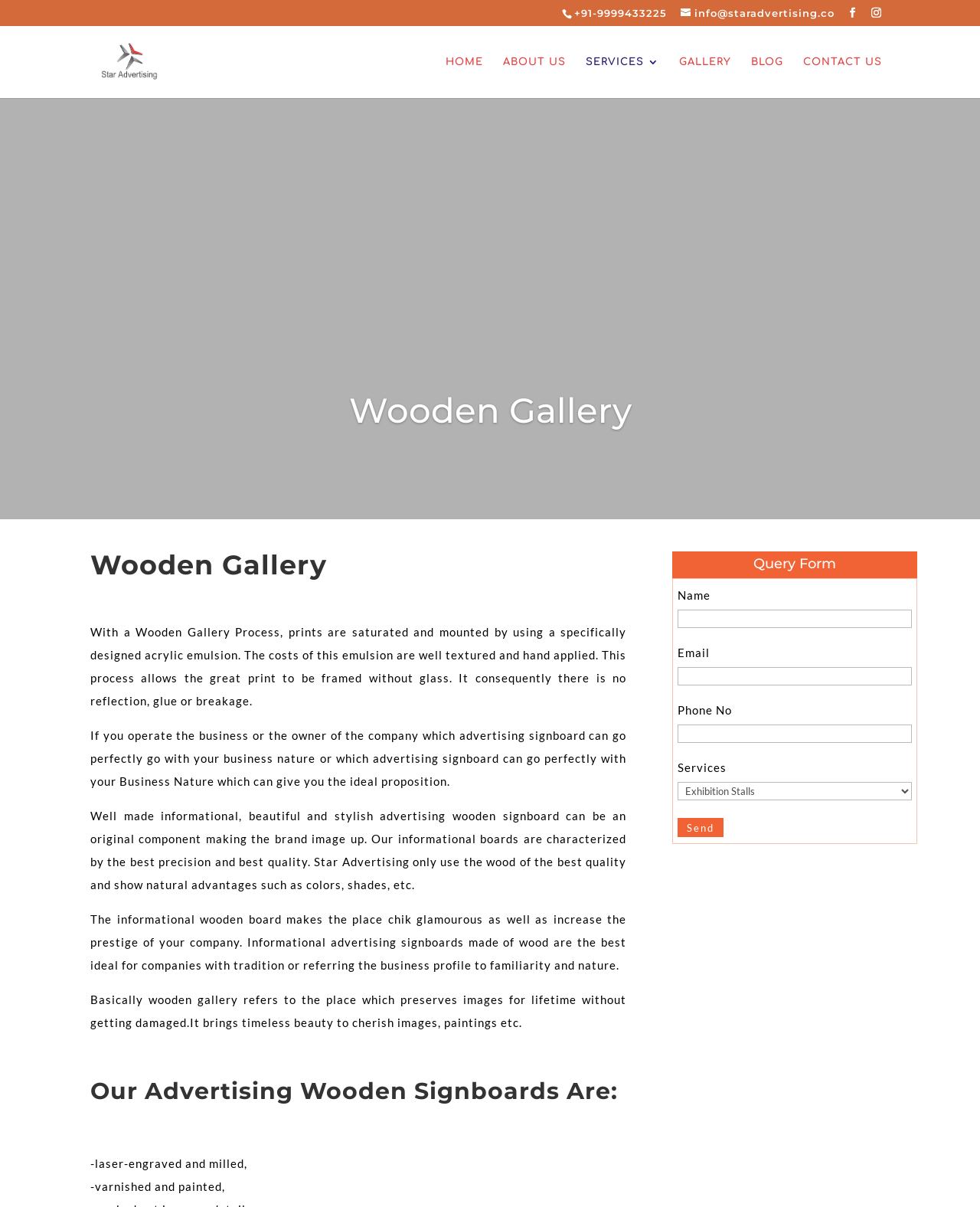Predict the bounding box coordinates for the UI element described as: "name="your-name"". The coordinates should be four float numbers between 0 and 1, presented as [left, top, right, bottom].

[0.691, 0.505, 0.93, 0.52]